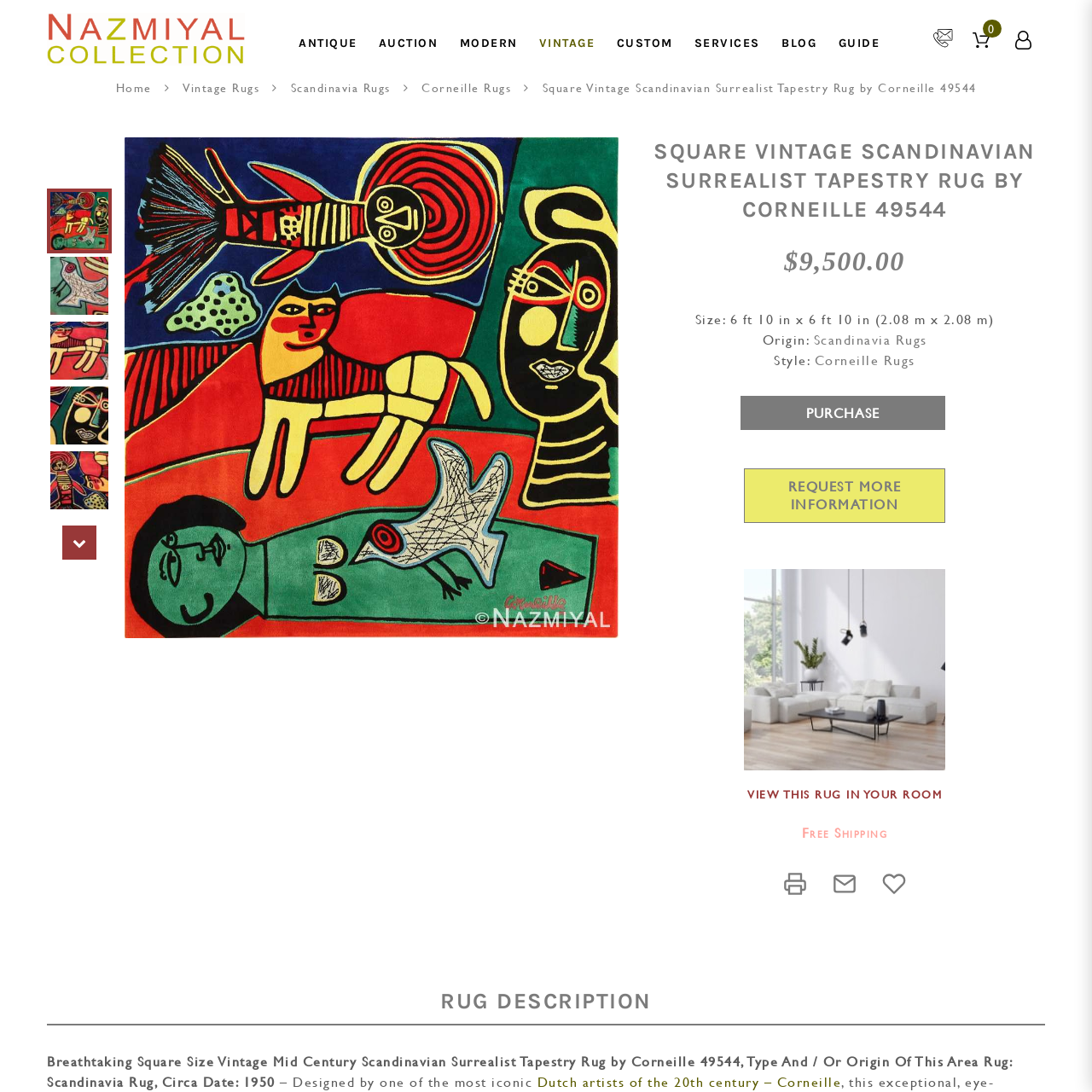Look at the image enclosed within the red outline and answer the question with a single word or phrase:
What art movement influenced the design of the tapestry rug?

Surrealism